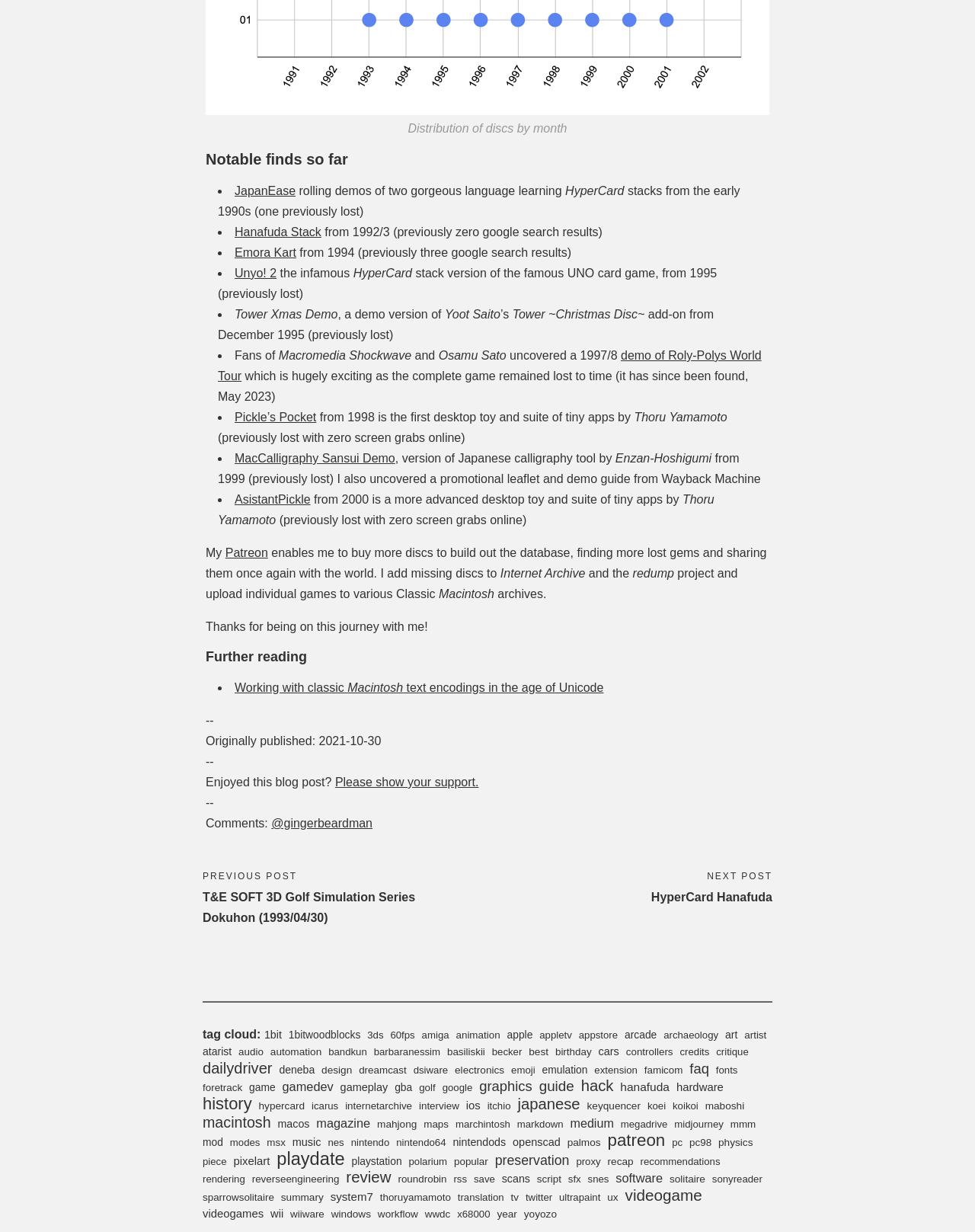Determine the bounding box coordinates in the format (top-left x, top-left y, bottom-right x, bottom-right y). Ensure all values are floating point numbers between 0 and 1. Identify the bounding box of the UI element described by: demo of Roly-Polys World Tour

[0.223, 0.283, 0.781, 0.31]